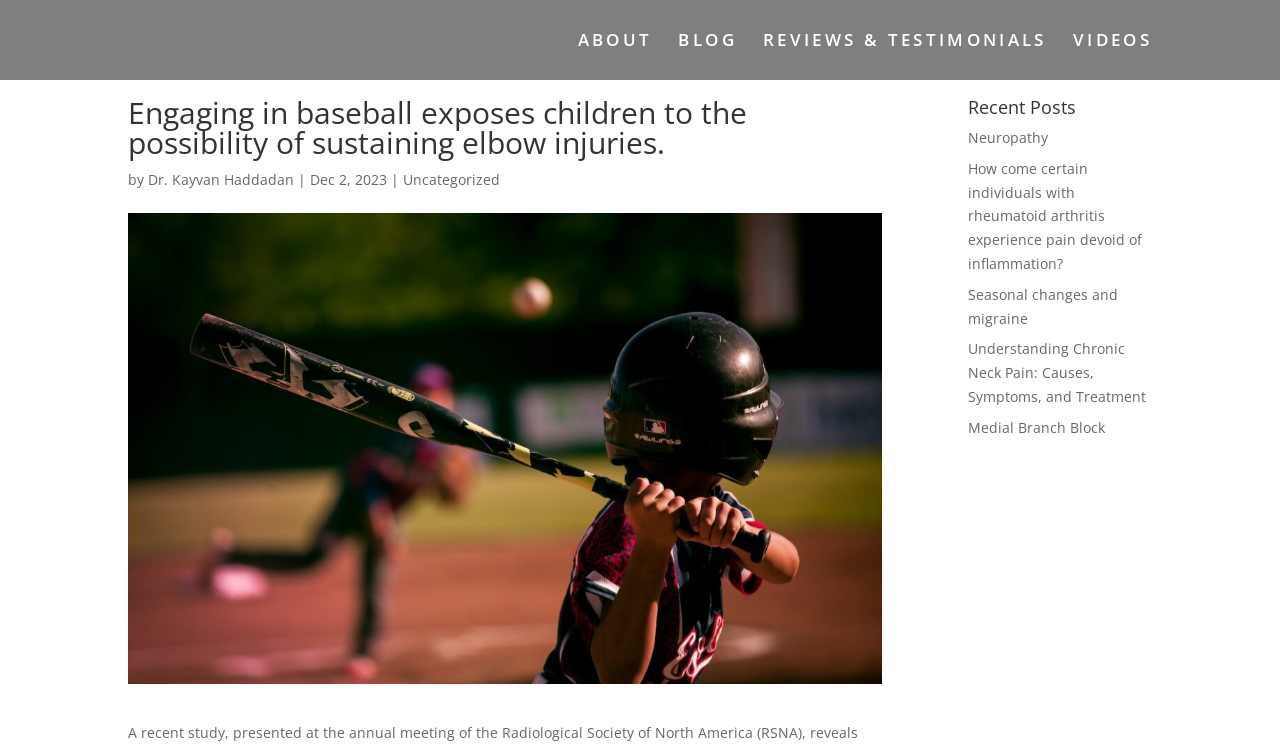Kindly determine the bounding box coordinates of the area that needs to be clicked to fulfill this instruction: "search for something".

[0.1, 0.0, 0.9, 0.001]